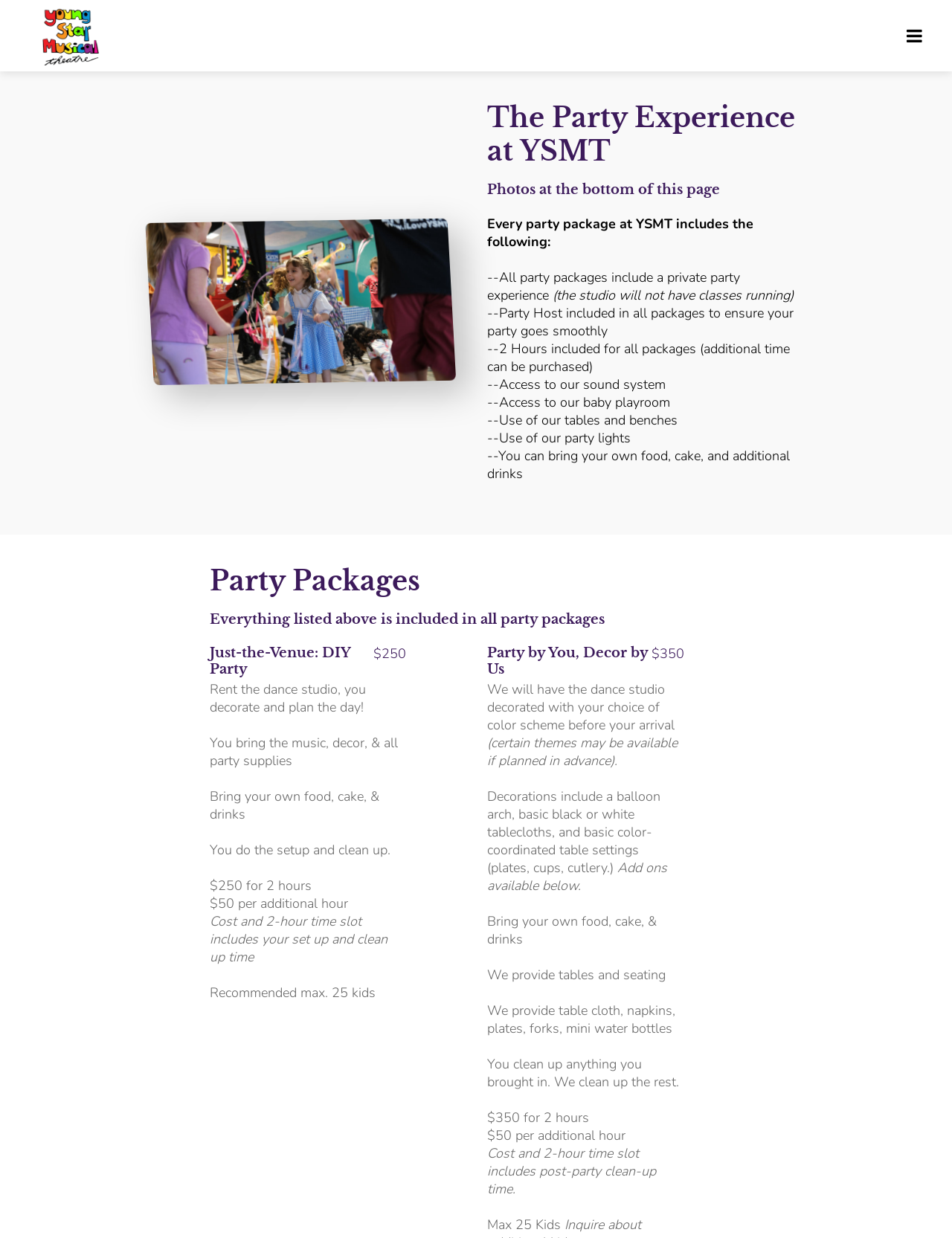Identify the bounding box coordinates for the UI element described by the following text: "Just-the-Venue: DIY Party". Provide the coordinates as four float numbers between 0 and 1, in the format [left, top, right, bottom].

[0.22, 0.521, 0.393, 0.547]